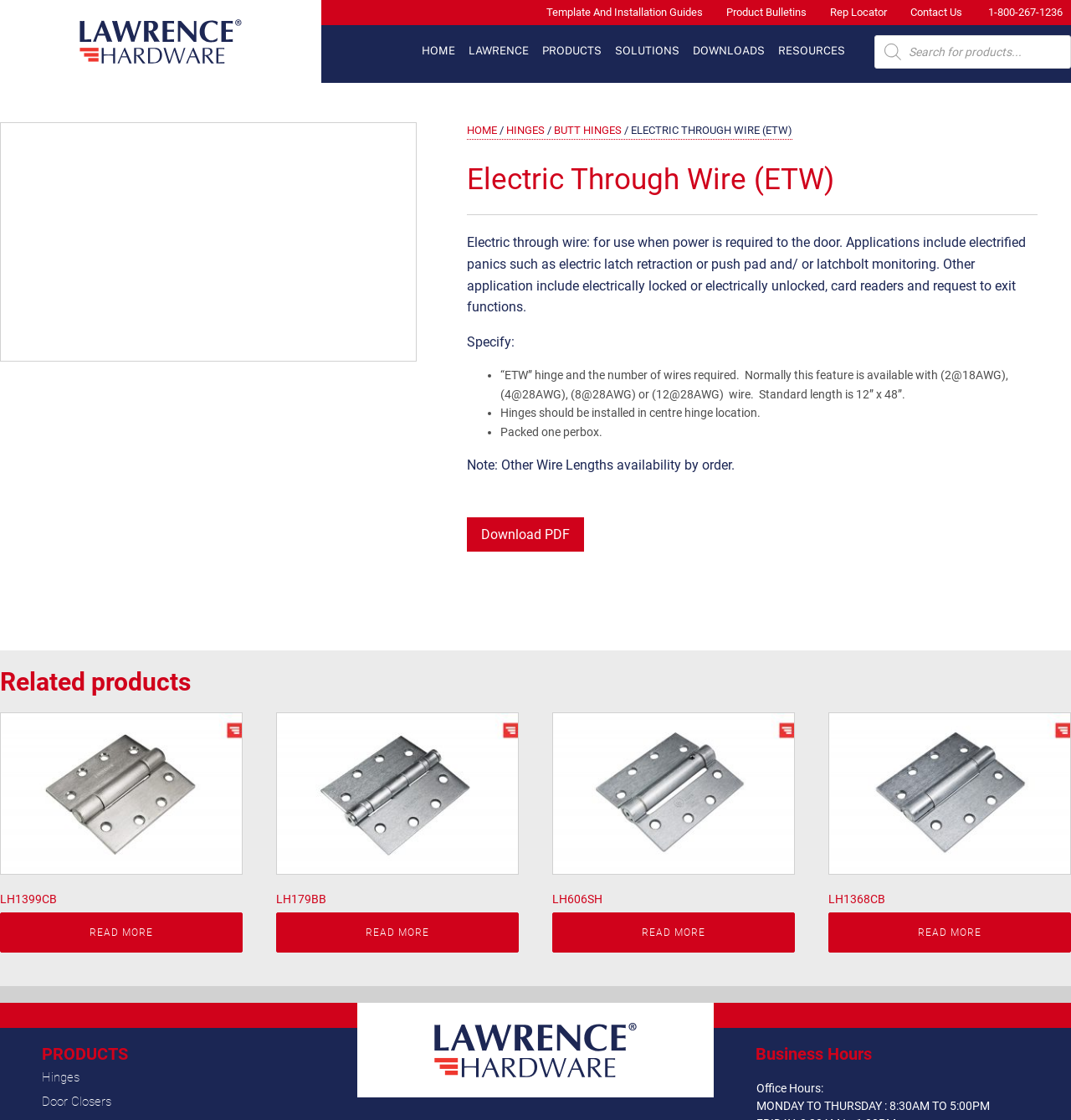Show the bounding box coordinates of the region that should be clicked to follow the instruction: "View Template And Installation Guides."

[0.51, 0.003, 0.656, 0.019]